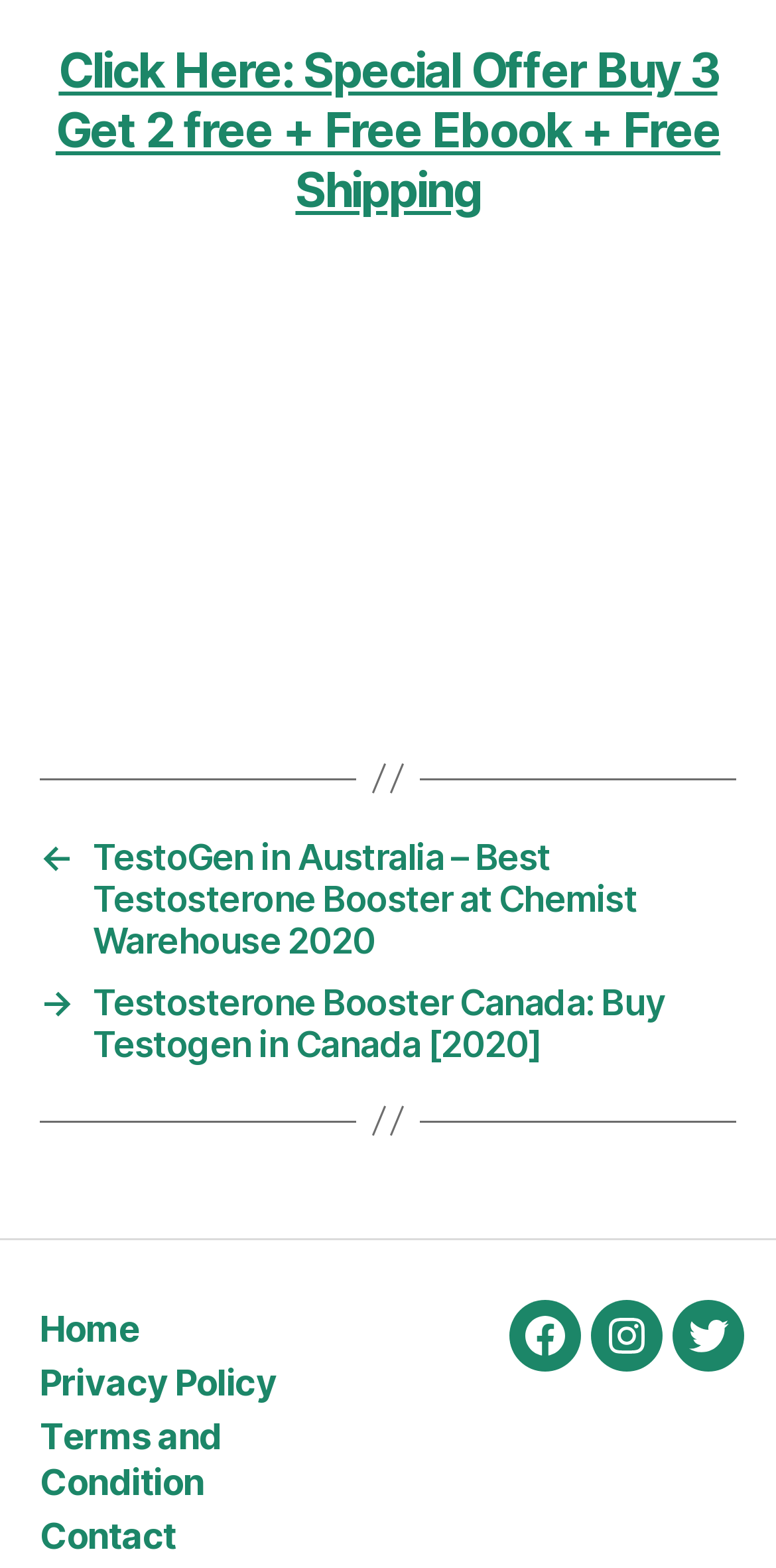What is the purpose of the 'Post' section on the webpage?
Look at the image and provide a short answer using one word or a phrase.

To provide article links